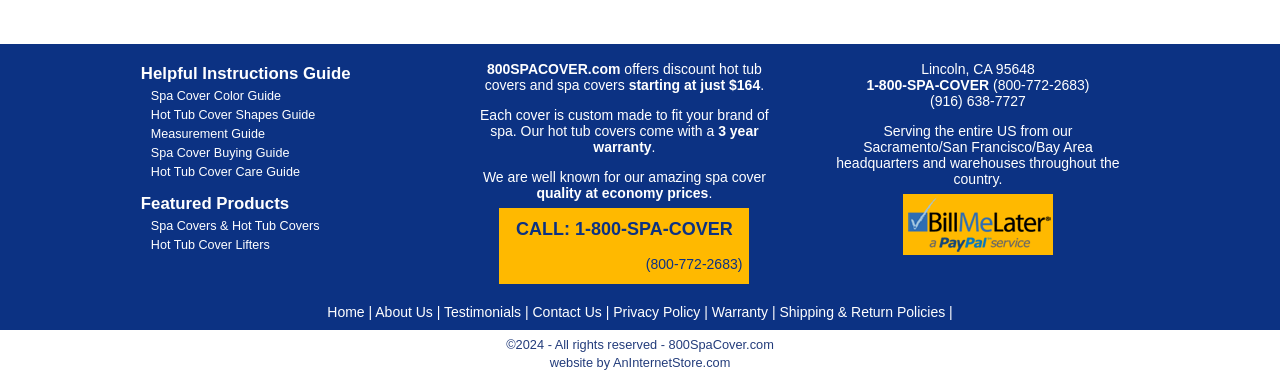Highlight the bounding box coordinates of the element that should be clicked to carry out the following instruction: "Go to Home page". The coordinates must be given as four float numbers ranging from 0 to 1, i.e., [left, top, right, bottom].

[0.256, 0.784, 0.285, 0.826]